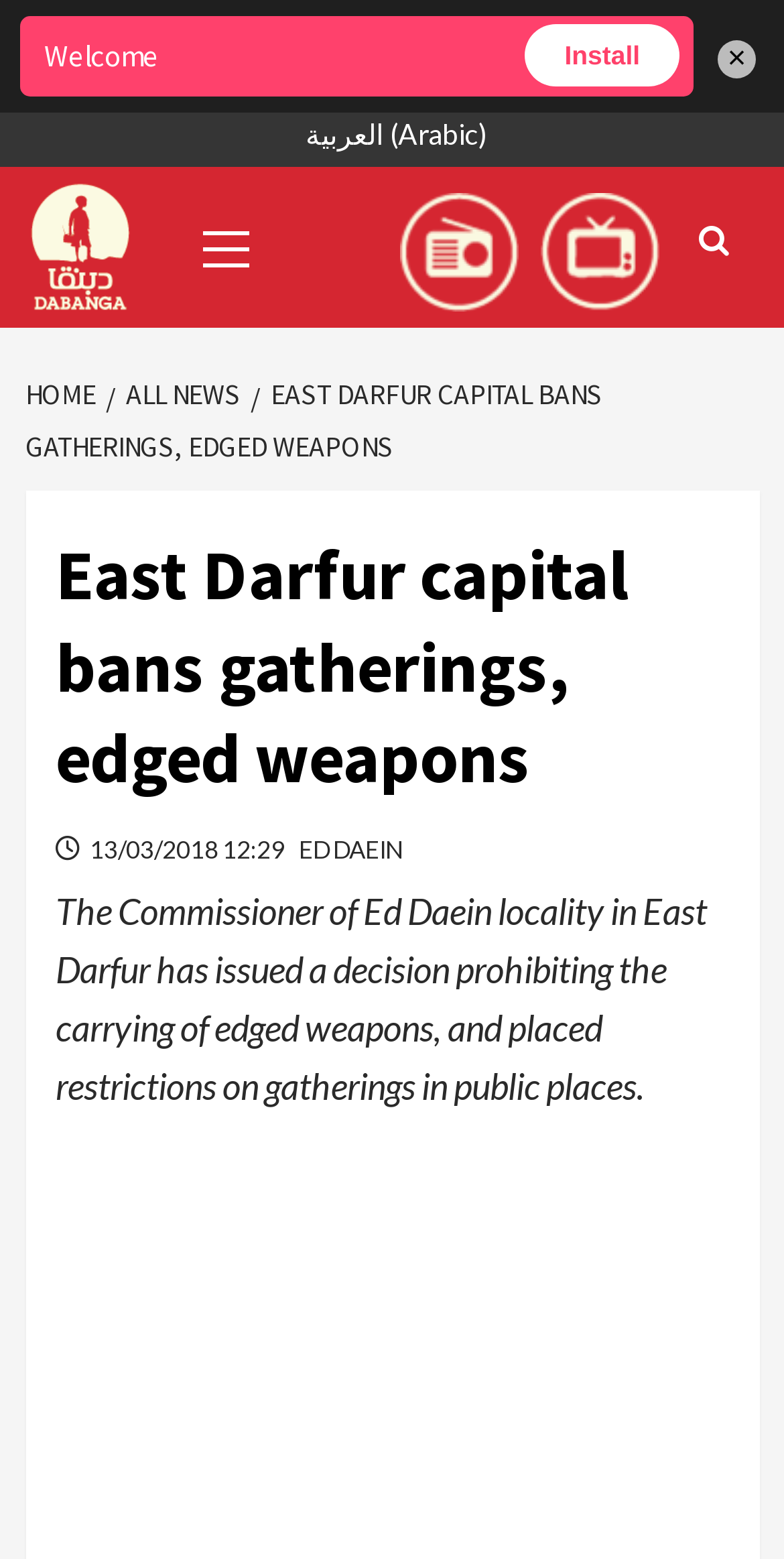What is the name of the locality where the Commissioner issued a decision?
Based on the image, answer the question with as much detail as possible.

The answer can be found in the article content, where it is stated that 'The Commissioner of Ed Daein locality in East Darfur has issued a decision...'.